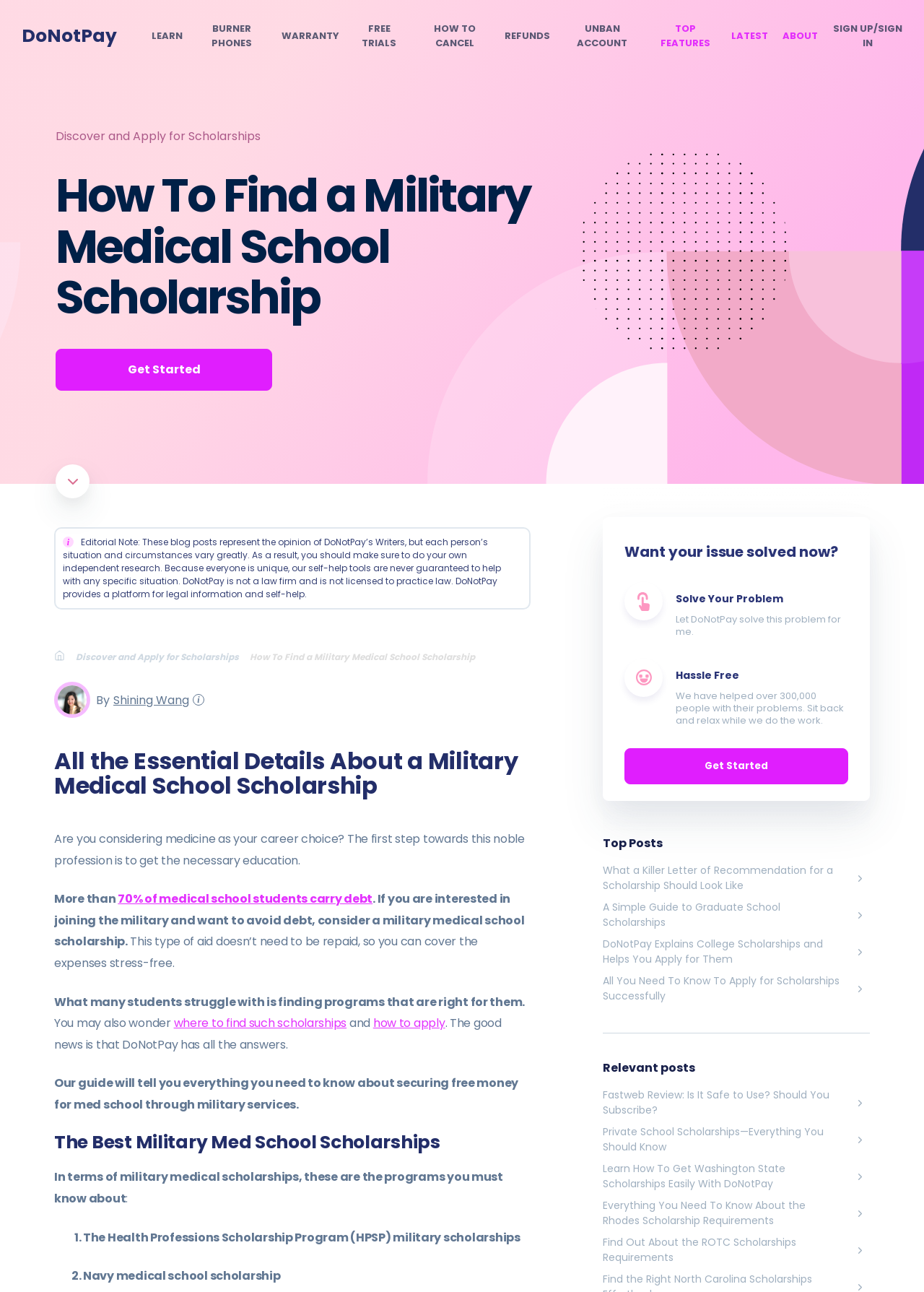What is the title or heading displayed on the webpage?

All the Essential Details About a Military Medical School Scholarship